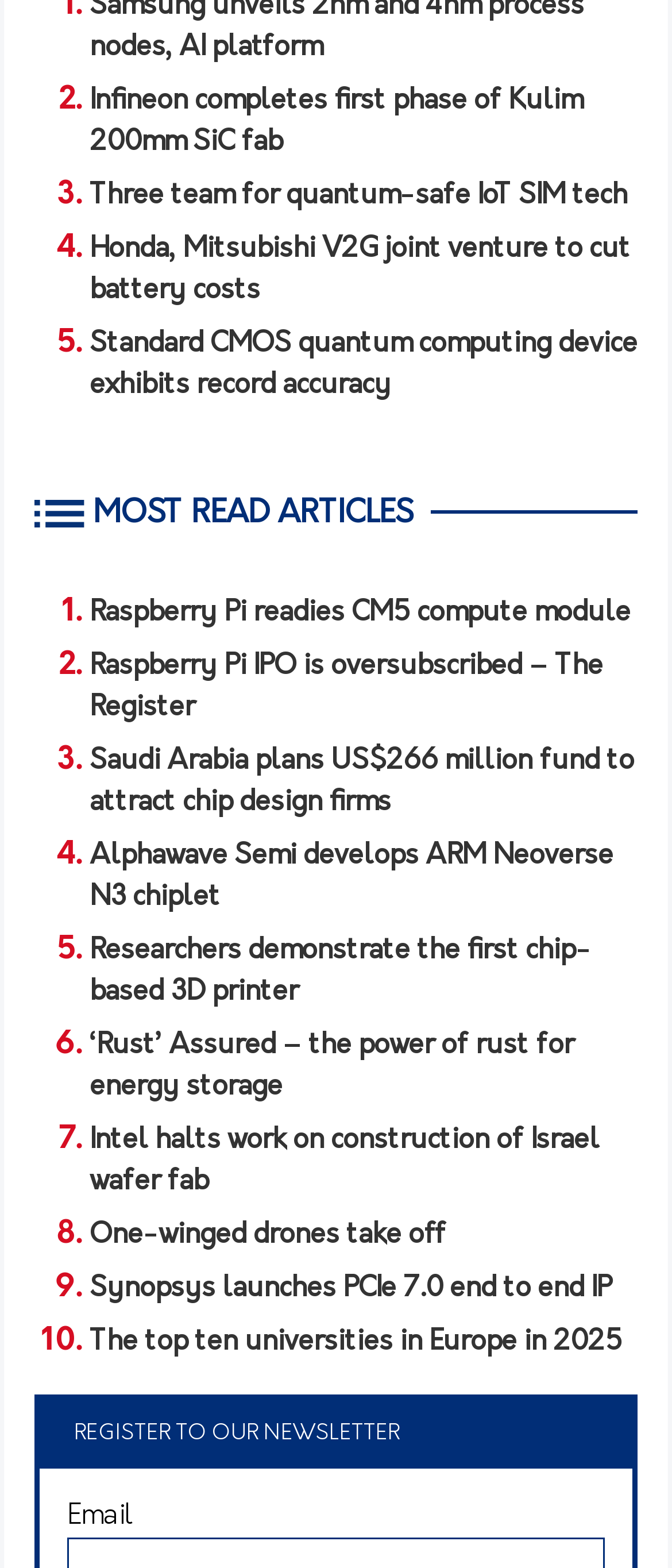Please identify the coordinates of the bounding box for the clickable region that will accomplish this instruction: "Click on the link 'REGISTER TO OUR NEWSLETTER'".

[0.11, 0.908, 0.595, 0.921]